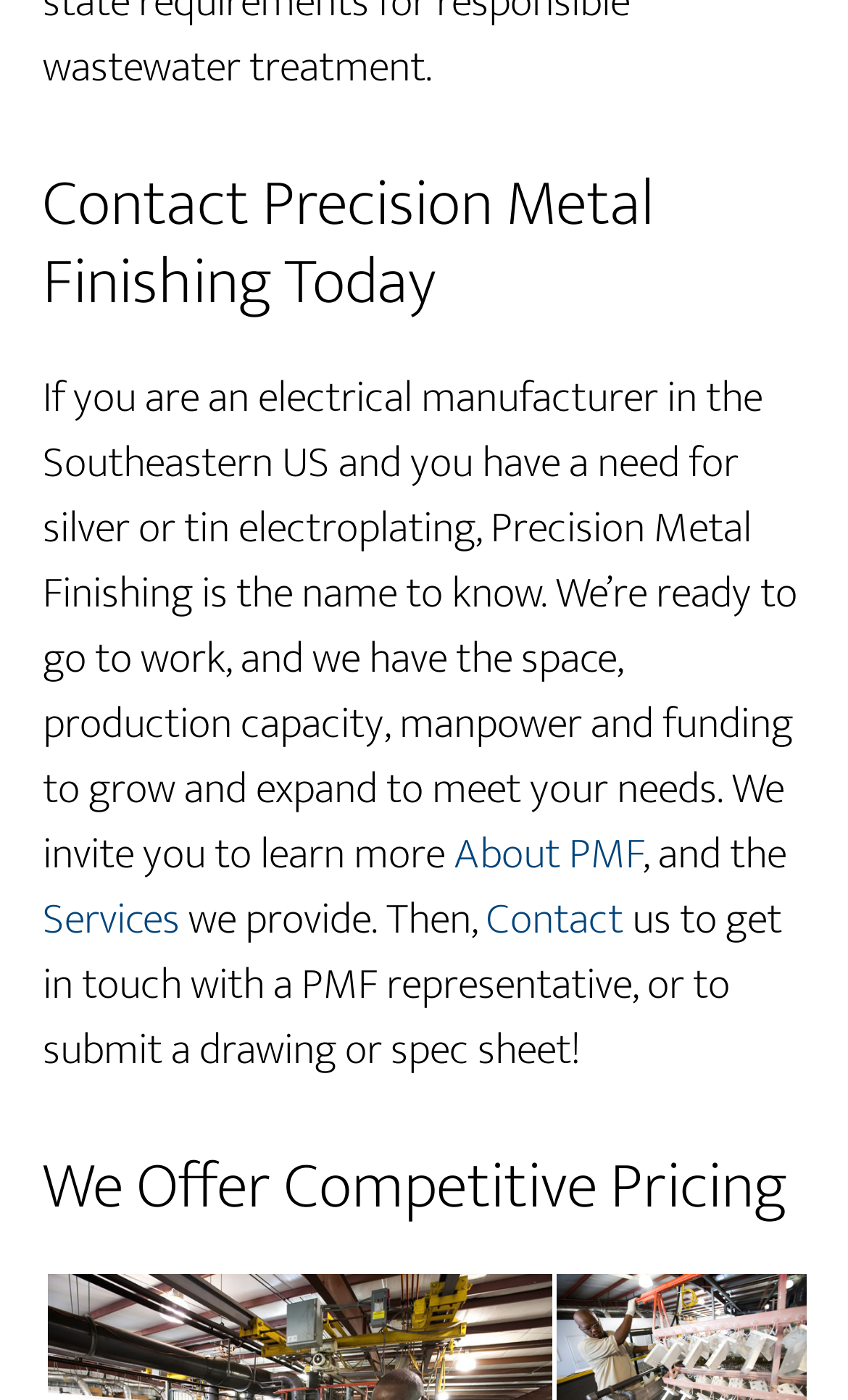What is the name of the company?
Give a detailed response to the question by analyzing the screenshot.

The company name is mentioned in the static text 'If you are an electrical manufacturer in the Southeastern US and you have a need for silver or tin electroplating, Precision Metal Finishing is the name to know.'